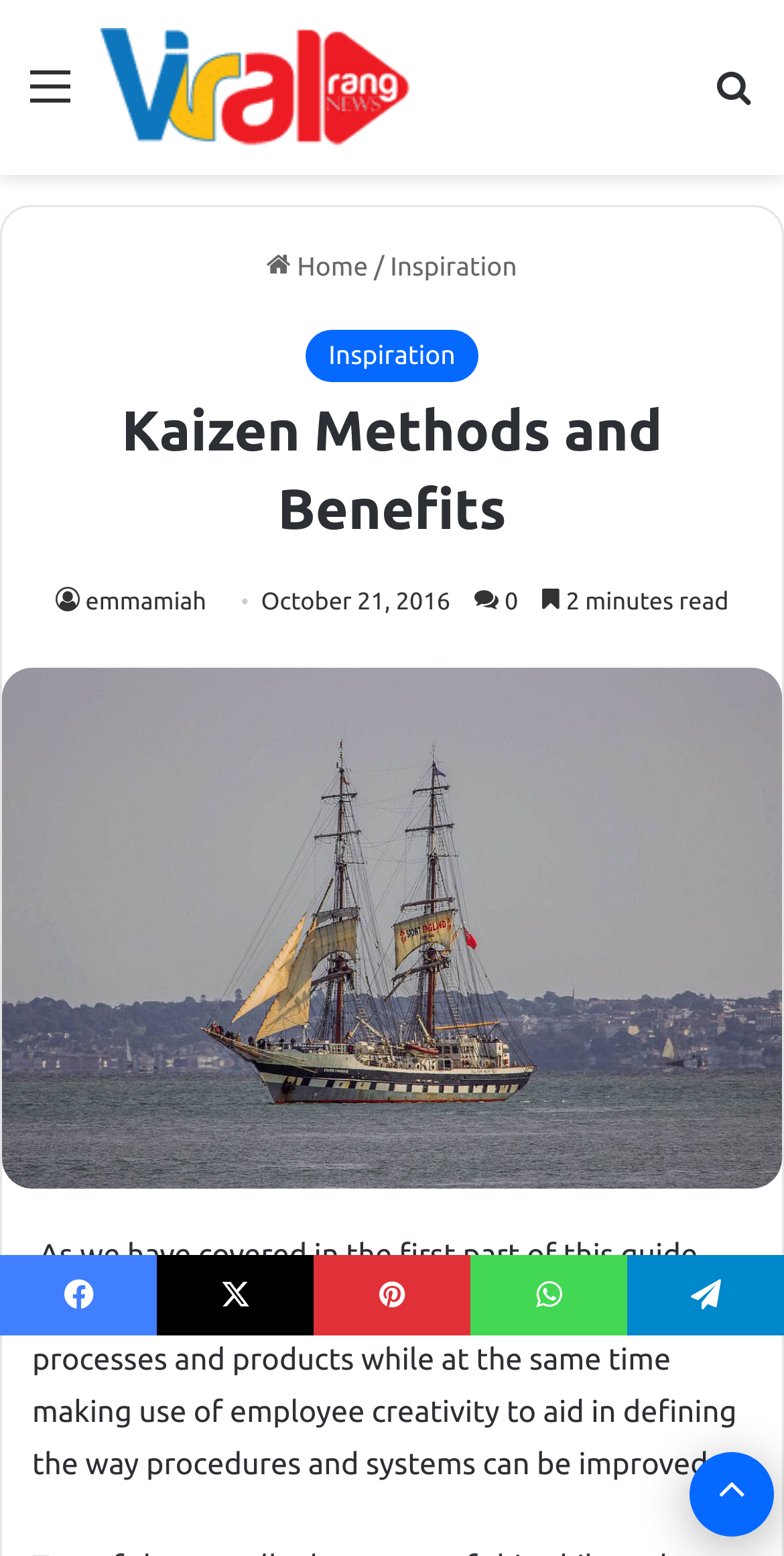Respond to the following question with a brief word or phrase:
What is the name of the website?

Viral Rang